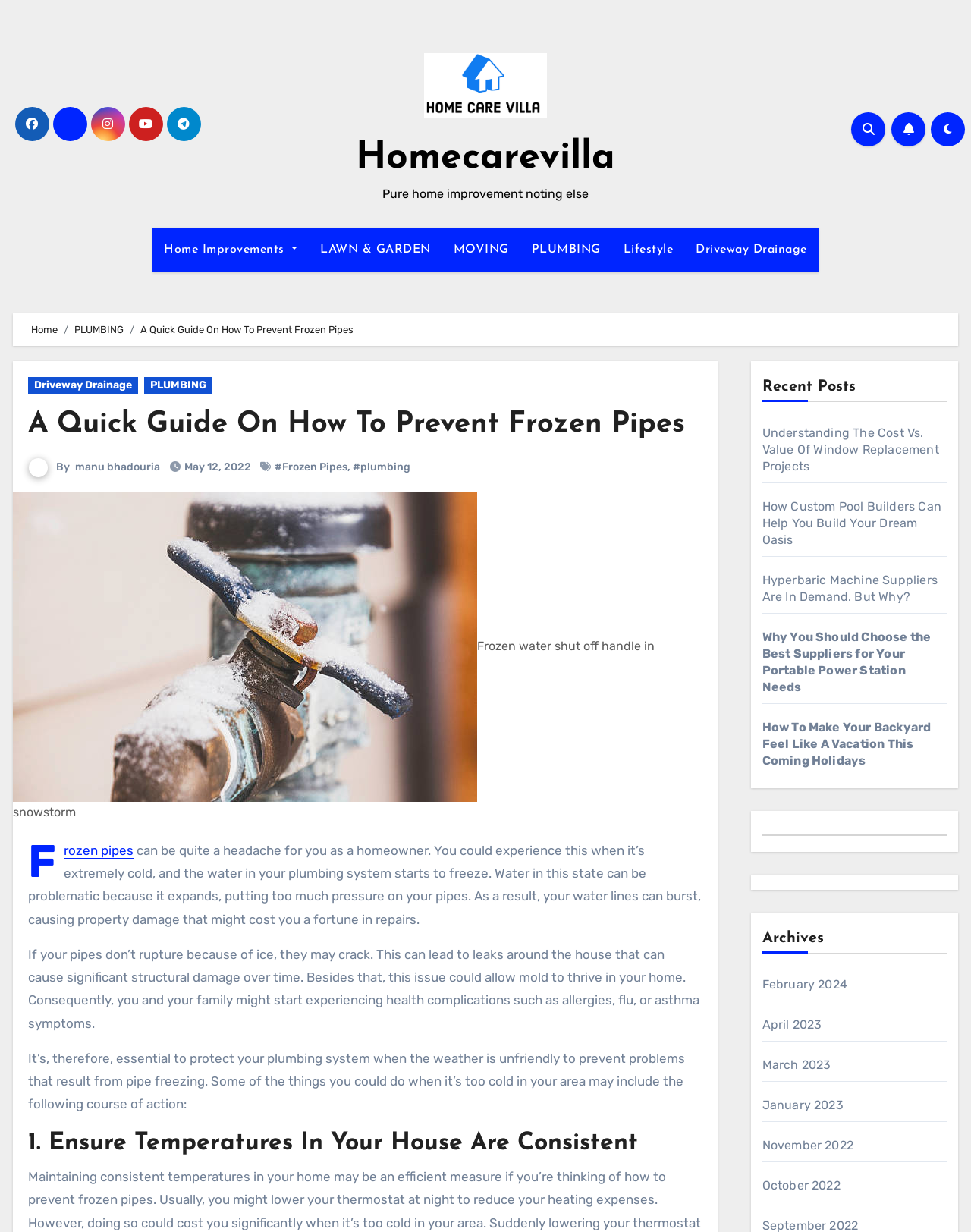Please provide the bounding box coordinates for the element that needs to be clicked to perform the instruction: "Navigate to the PLUMBING page". The coordinates must consist of four float numbers between 0 and 1, formatted as [left, top, right, bottom].

[0.536, 0.185, 0.63, 0.221]